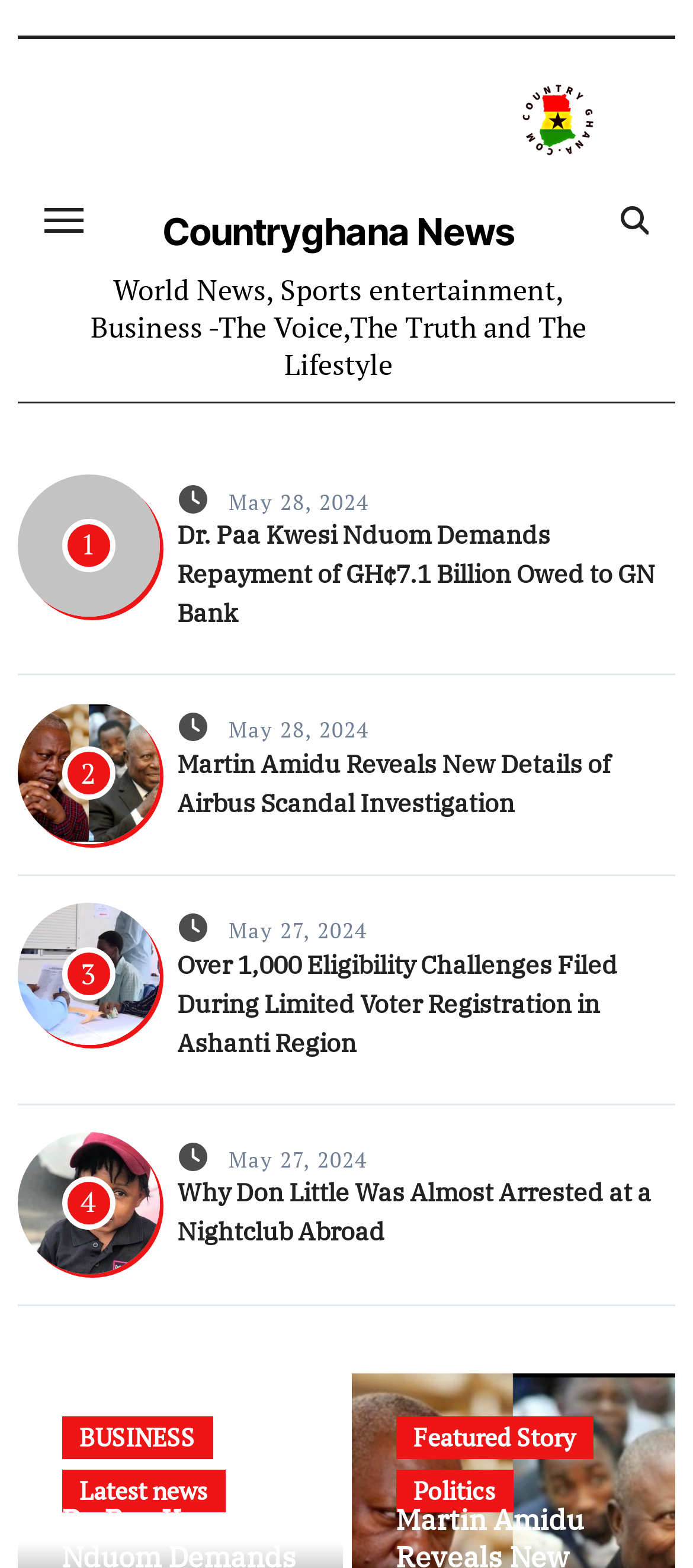Locate the bounding box coordinates of the element's region that should be clicked to carry out the following instruction: "Visit the Countryghana News homepage". The coordinates need to be four float numbers between 0 and 1, i.e., [left, top, right, bottom].

[0.754, 0.036, 0.857, 0.116]